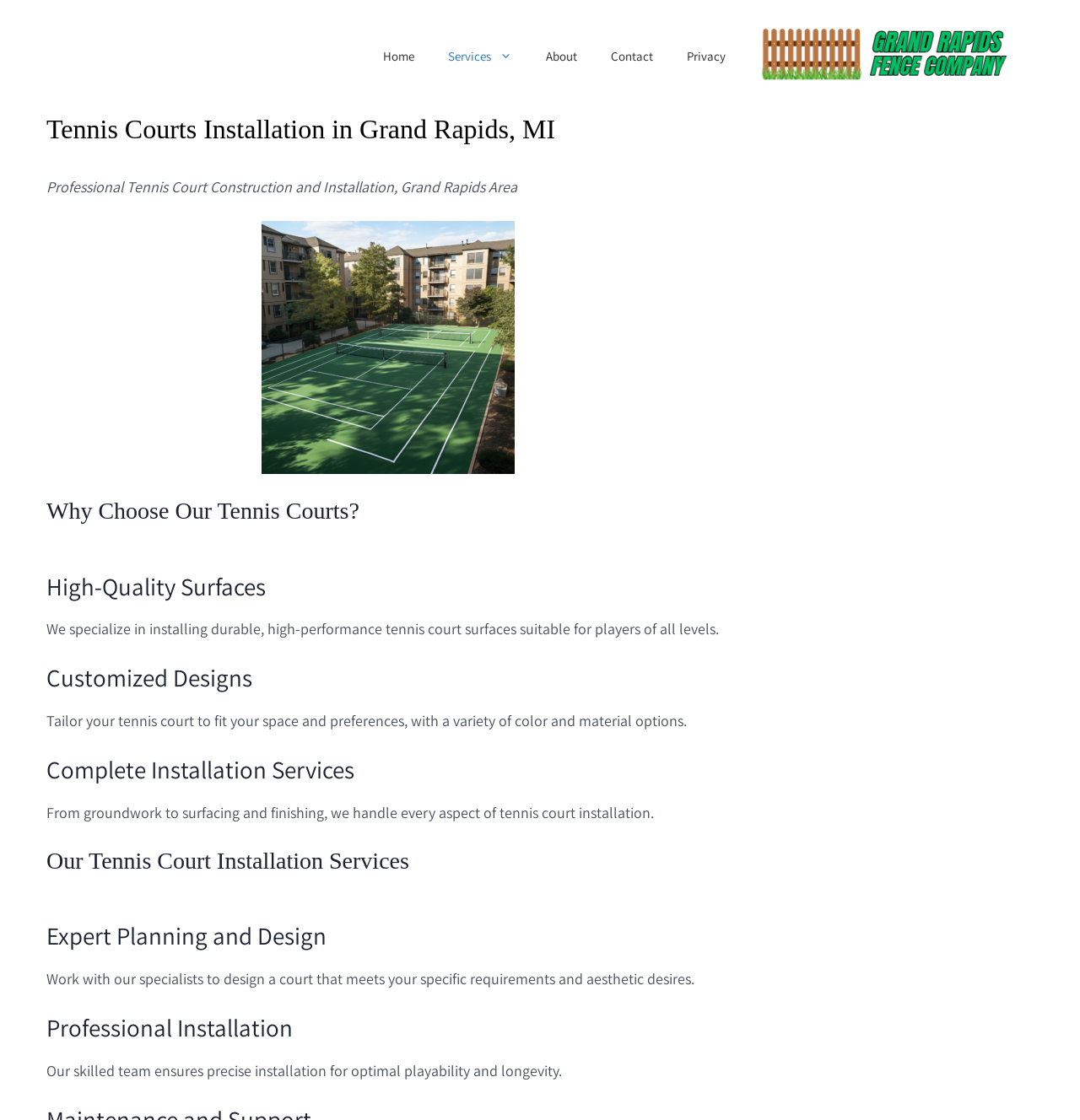Offer a meticulous description of the webpage's structure and content.

The webpage is about Grand Rapids Fence Company, a company that specializes in tennis court construction and installation in Grand Rapids, Michigan. At the top of the page, there is a banner with the company's logo and a navigation menu with links to different sections of the website, including Home, Services, About, Contact, and Privacy.

Below the navigation menu, there is a heading that reads "Tennis Courts Installation in Grand Rapids, MI" and a subheading that says "Professional Tennis Court Construction and Installation, Grand Rapids Area". 

To the right of the heading, there is an image of the company's logo. Below the heading, there is a section that highlights the benefits of choosing the company's tennis court installation services. This section is divided into four parts, each with a heading and a brief description. The headings are "Why Choose Our Tennis Courts?", "High-Quality Surfaces", "Customized Designs", and "Complete Installation Services". 

Each of these sections has a brief paragraph of text that describes the company's services and expertise in tennis court installation. Below these sections, there is another section that outlines the company's tennis court installation services in more detail. This section has five headings: "Our Tennis Court Installation Services", "Expert Planning and Design", "Professional Installation", and two others. Each of these sections has a brief paragraph of text that describes the company's services and expertise in tennis court installation.

Throughout the page, there are two images: one of the company's logo and another of a tennis court installation at an apartment complex in Grand Rapids, Michigan.